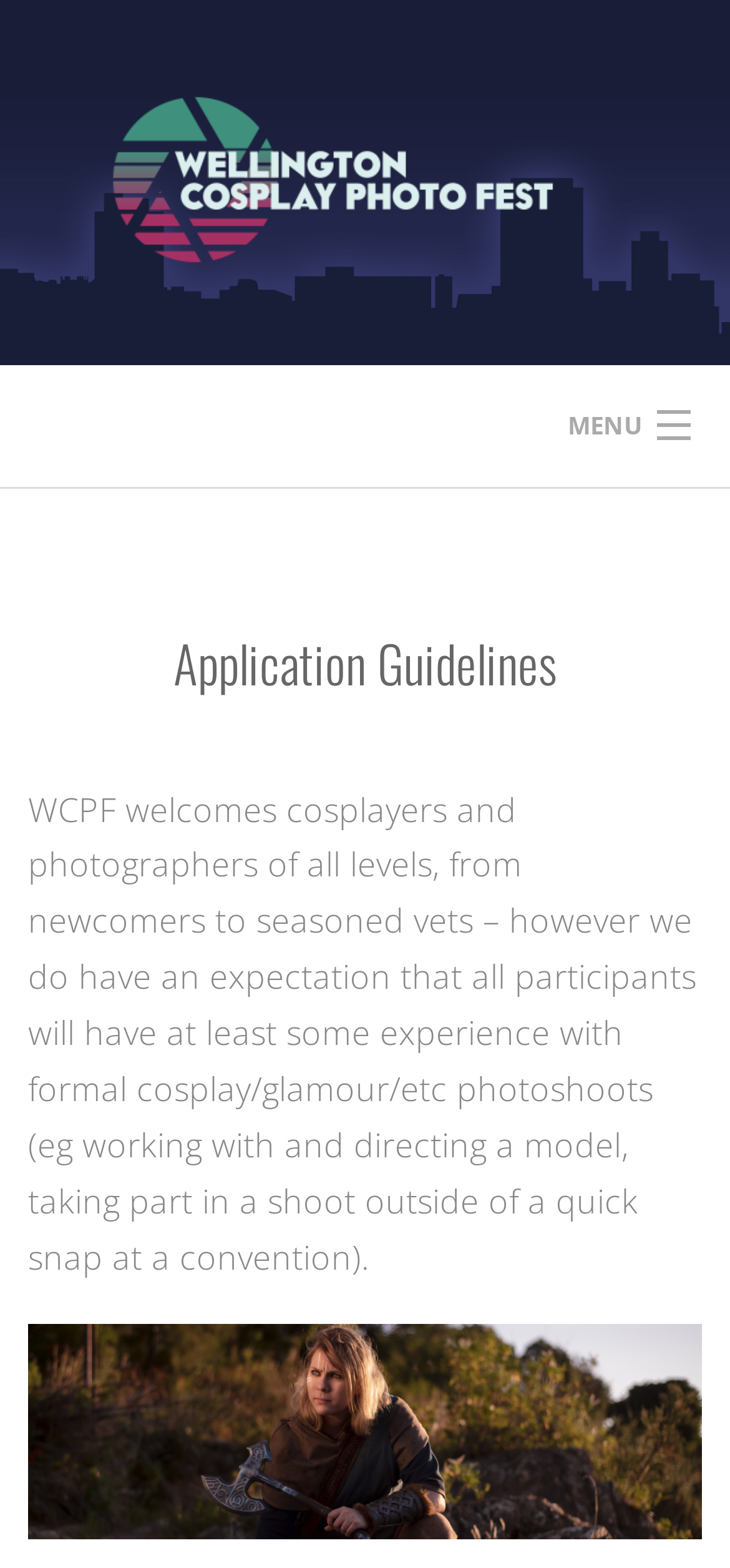Could you determine the bounding box coordinates of the clickable element to complete the instruction: "check the PARTICIPANT INFO"? Provide the coordinates as four float numbers between 0 and 1, i.e., [left, top, right, bottom].

[0.0, 0.667, 1.0, 0.724]